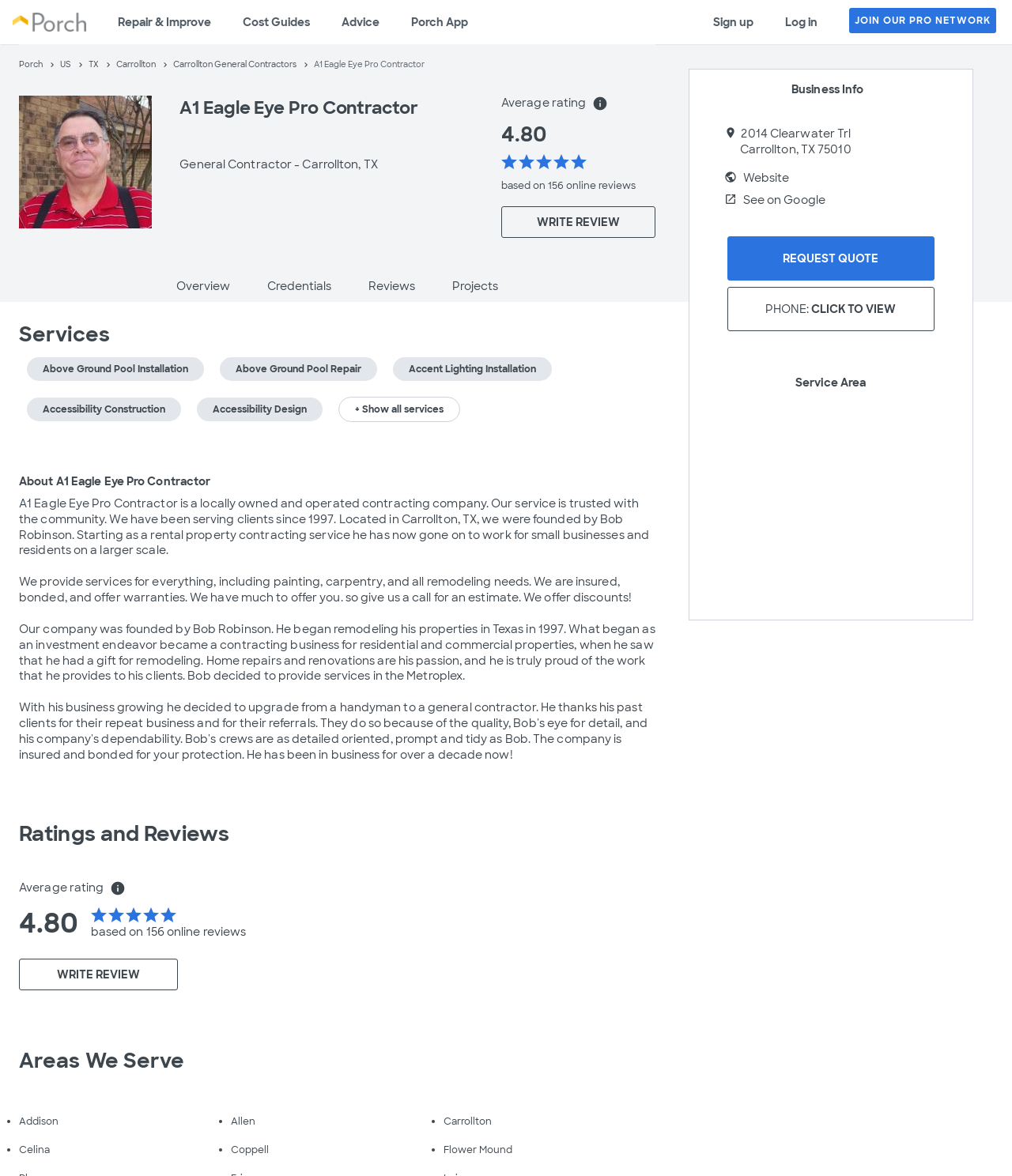Determine and generate the text content of the webpage's headline.

A1 Eagle Eye Pro Contractor